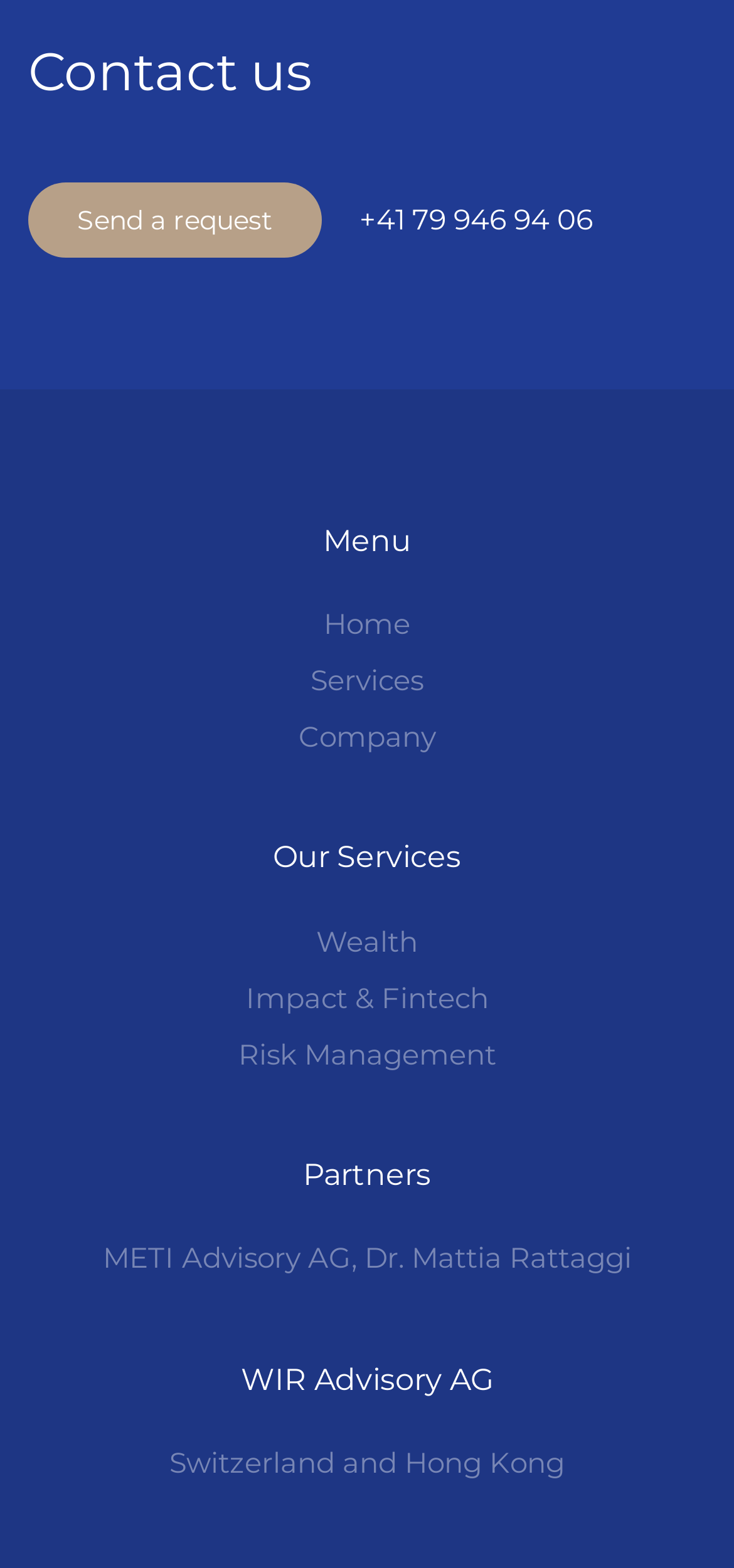What is the first menu item?
Please provide a comprehensive and detailed answer to the question.

I looked at the link elements under the 'Menu' heading and found that the first menu item is 'Home'.